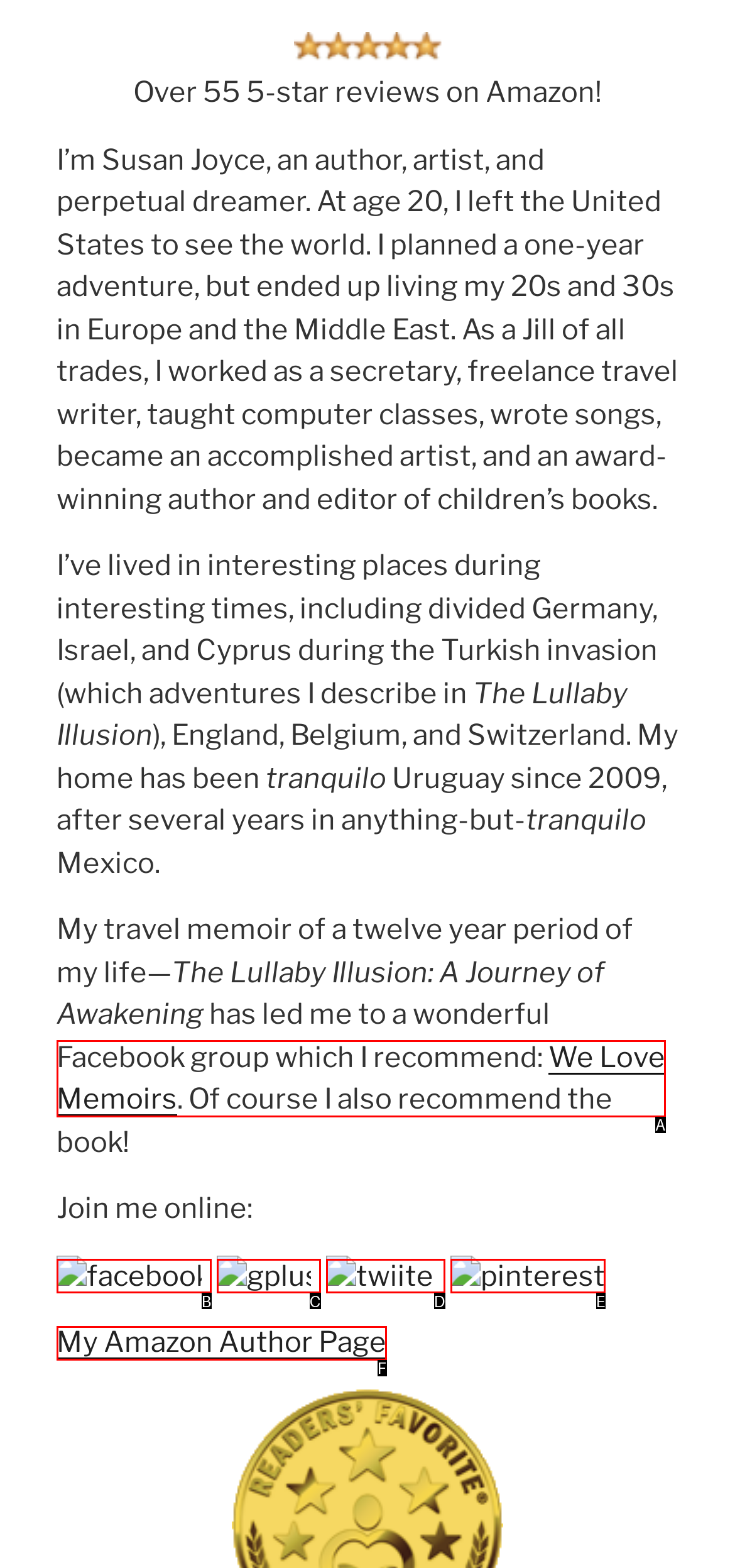Tell me which one HTML element best matches the description: aria-label="Toggle navigation" Answer with the option's letter from the given choices directly.

None